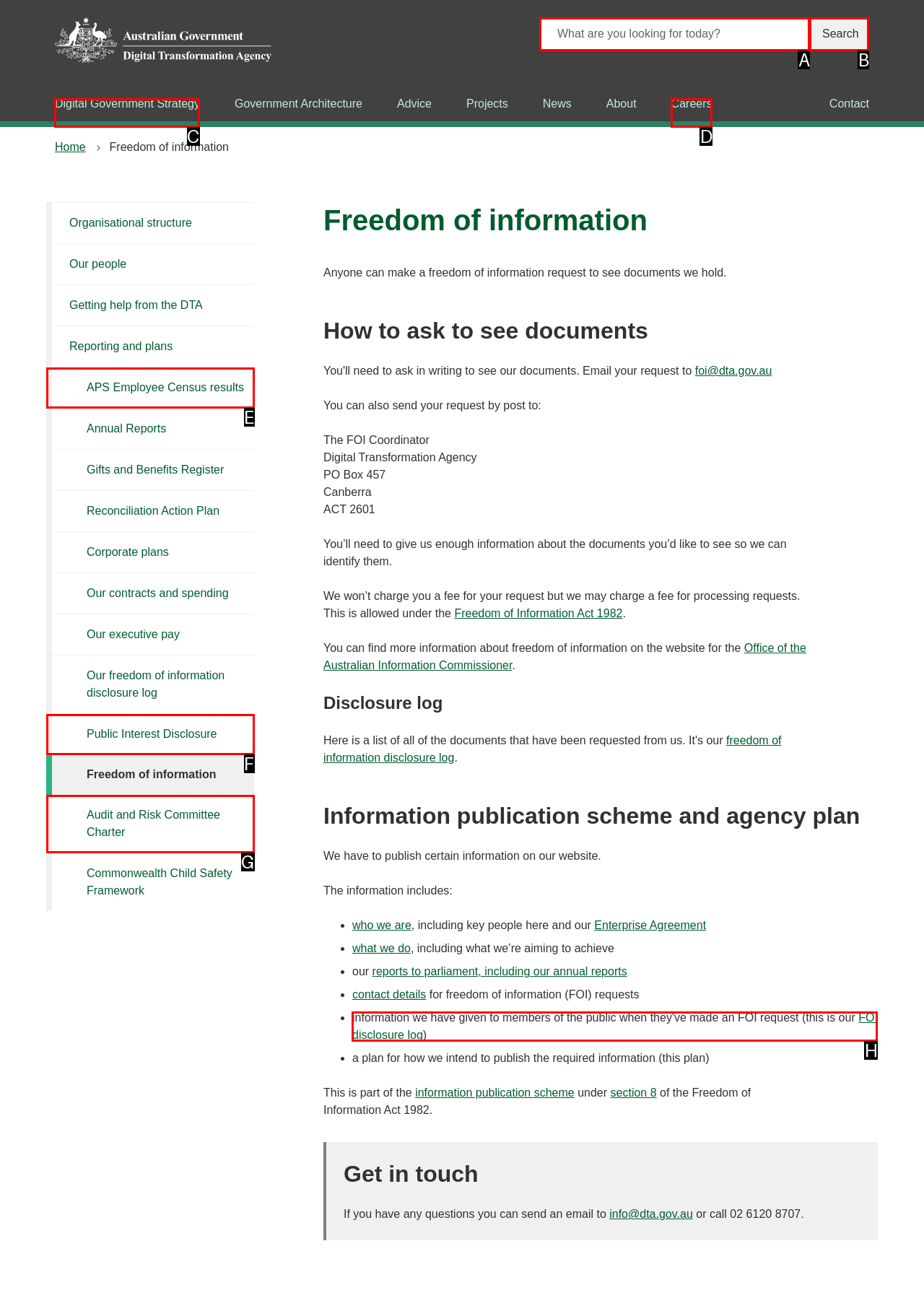Choose the HTML element that should be clicked to achieve this task: Go to Digital Government Strategy
Respond with the letter of the correct choice.

C